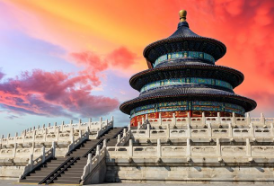Offer a detailed explanation of the image and its components.

The image showcases the iconic Temple of Heaven, a celebrated architectural masterpiece located in Beijing, China. The structure is characterized by its distinct circular design, vibrant blue rooftops adorned with intricate patterns, and ornate decorations that reflect traditional Chinese artistry. In the foreground, a graceful set of stone steps leads up to the temple, flanked by elegant railings, inviting visitors to explore its historic significance. The backdrop features a stunning sunset, with a sky painted in shades of orange and purple, enhancing the temple's majestic presence. This image beautifully encapsulates the cultural heritage and historical importance of the Temple of Heaven, a UNESCO World Heritage site and a symbol of China's architectural ingenuity.